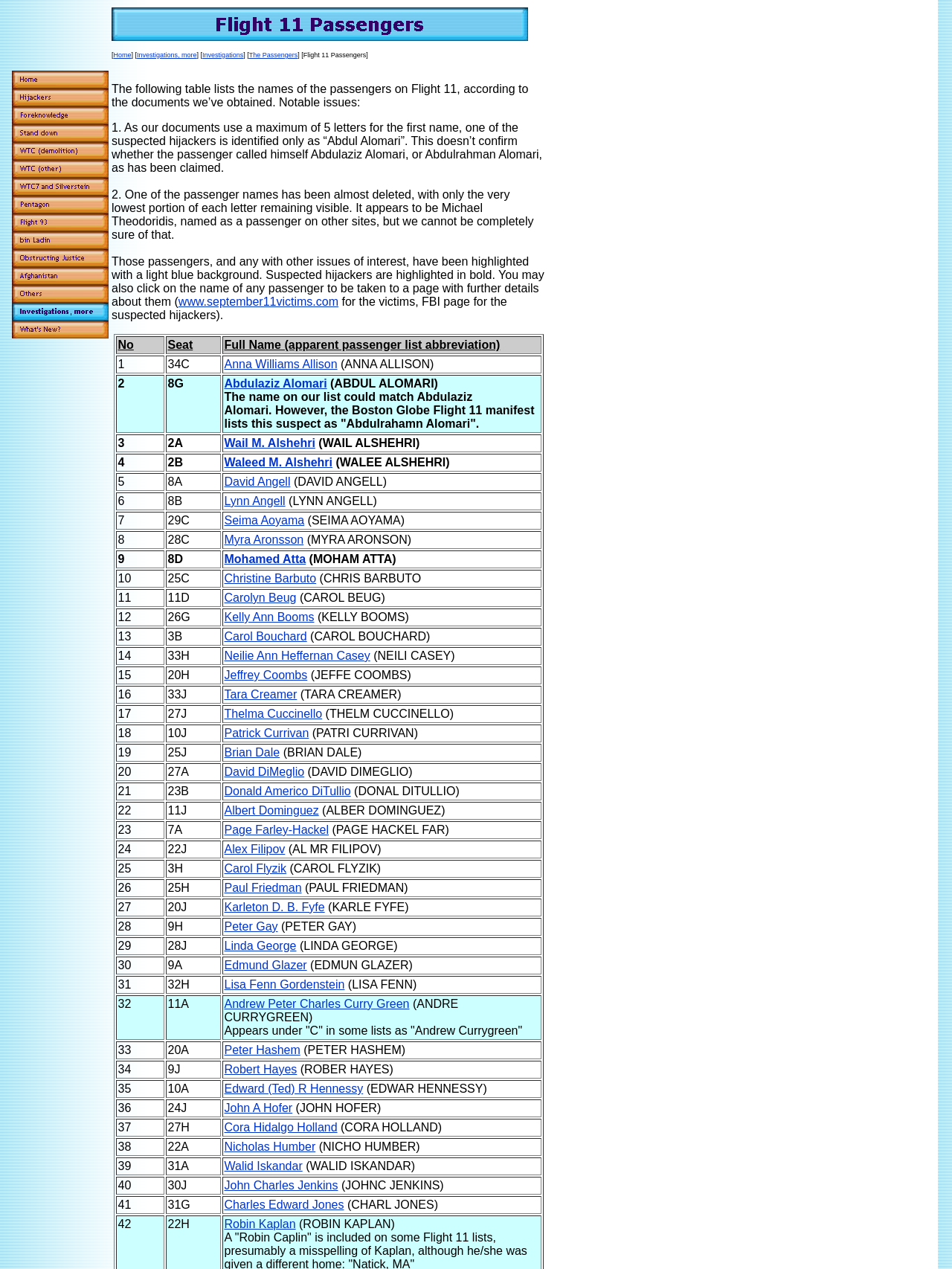Can you find the bounding box coordinates for the element to click on to achieve the instruction: "Click on Home"?

[0.012, 0.062, 0.114, 0.072]